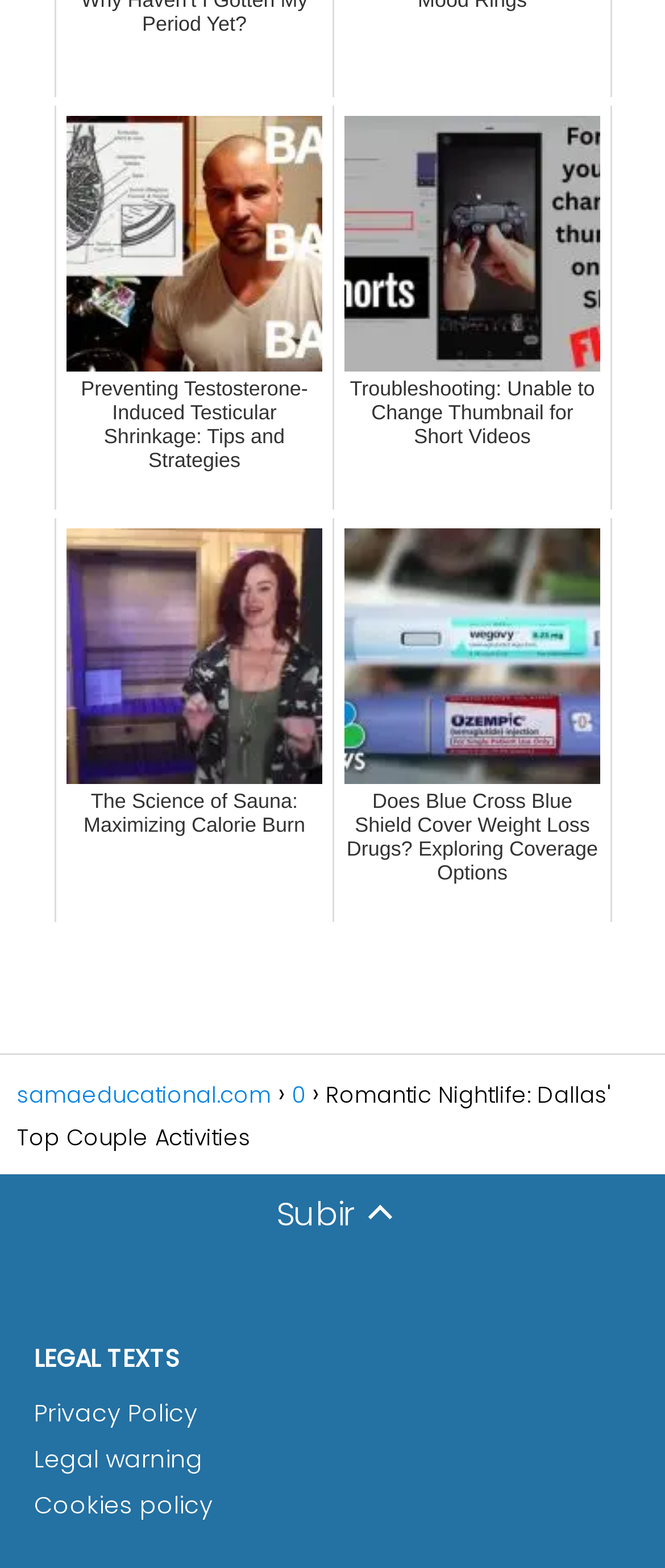Answer the question in one word or a short phrase:
What is the last link in the webpage?

Cookies policy